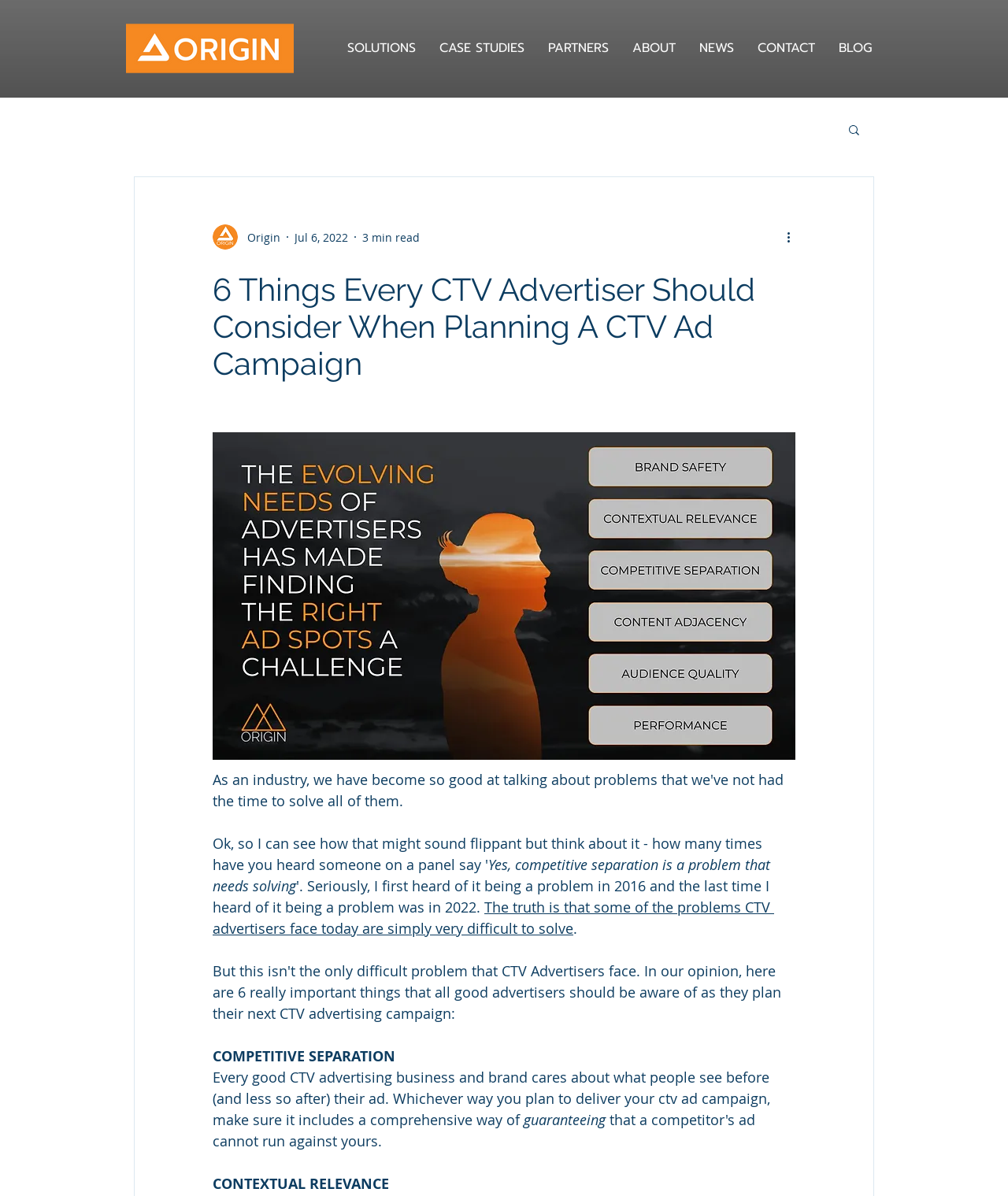Please provide the bounding box coordinates for the element that needs to be clicked to perform the following instruction: "Click the About link". The coordinates should be given as four float numbers between 0 and 1, i.e., [left, top, right, bottom].

None